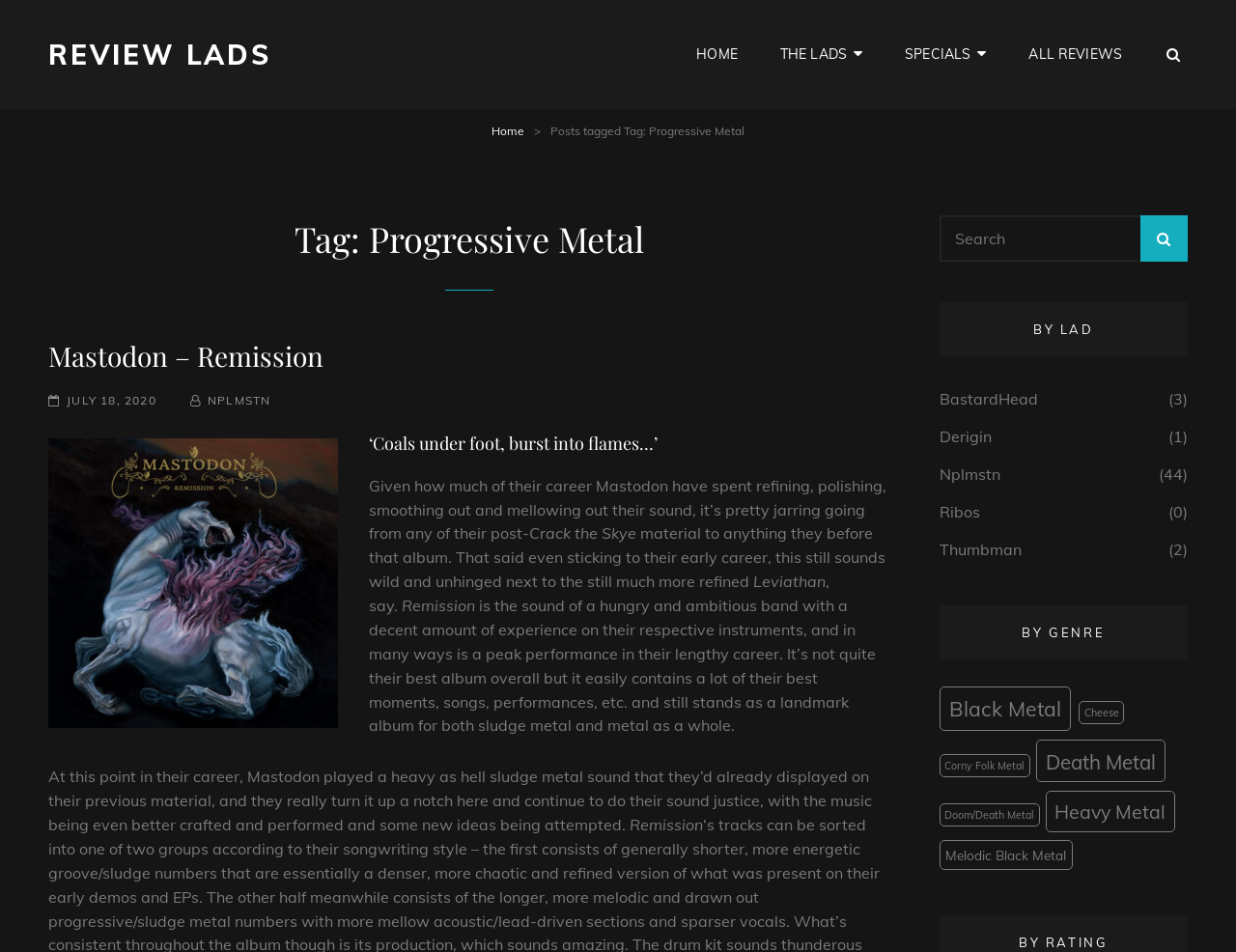Respond to the following question using a concise word or phrase: 
What is the genre of the review with the most topics?

Heavy Metal